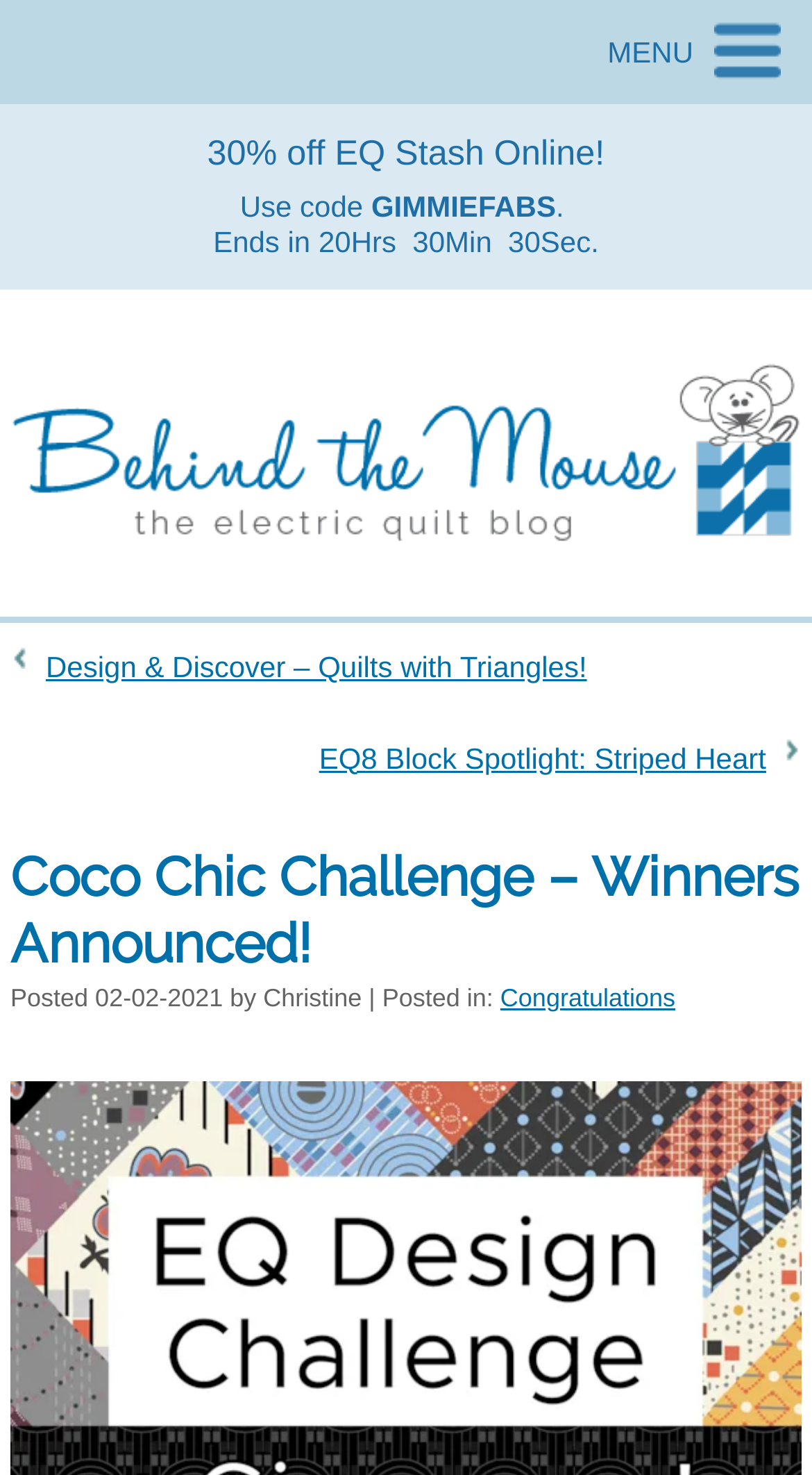What is the discount code for EQ Stash Online?
From the screenshot, supply a one-word or short-phrase answer.

GIMMIEFABS